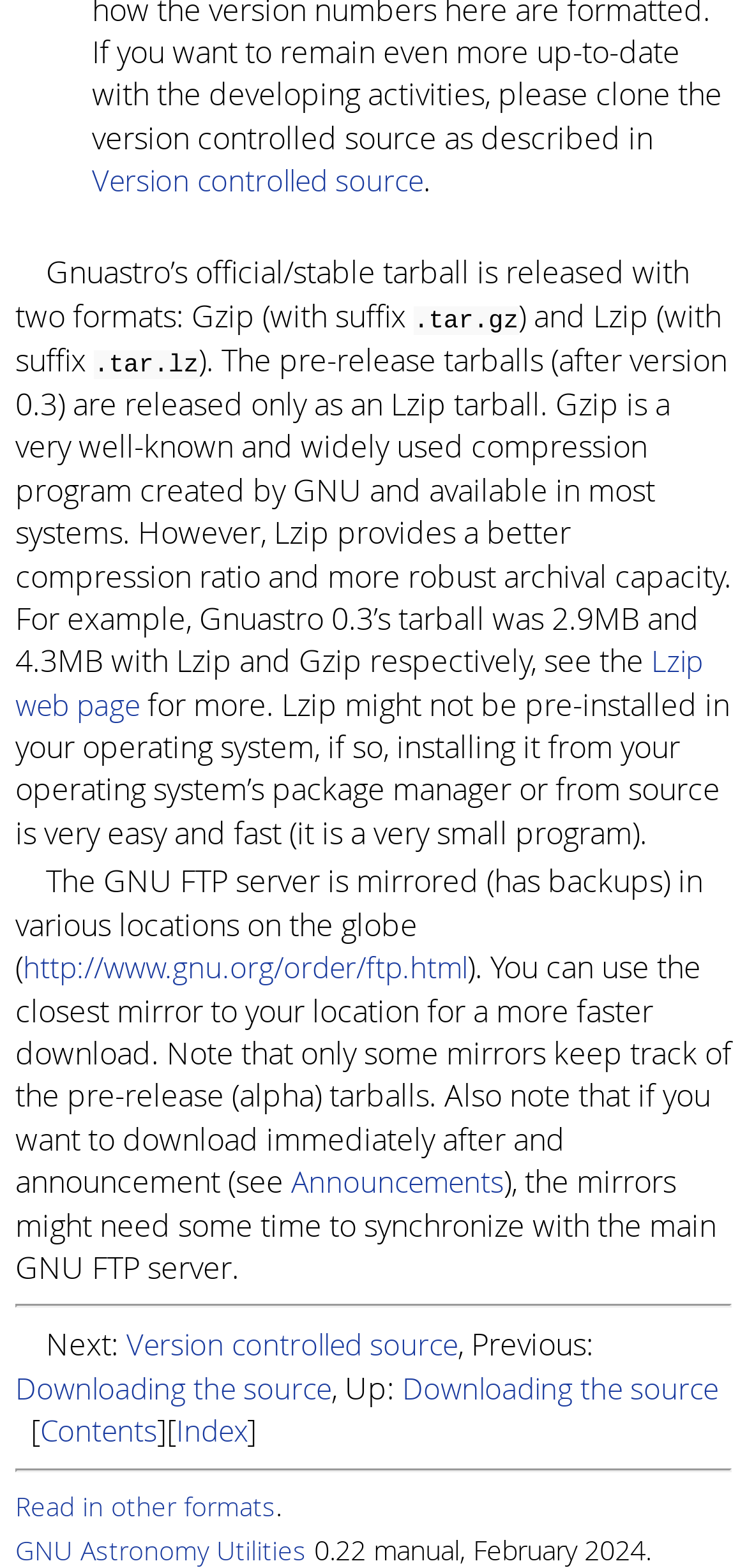Given the description of a UI element: "Read in other formats", identify the bounding box coordinates of the matching element in the webpage screenshot.

[0.021, 0.949, 0.369, 0.971]